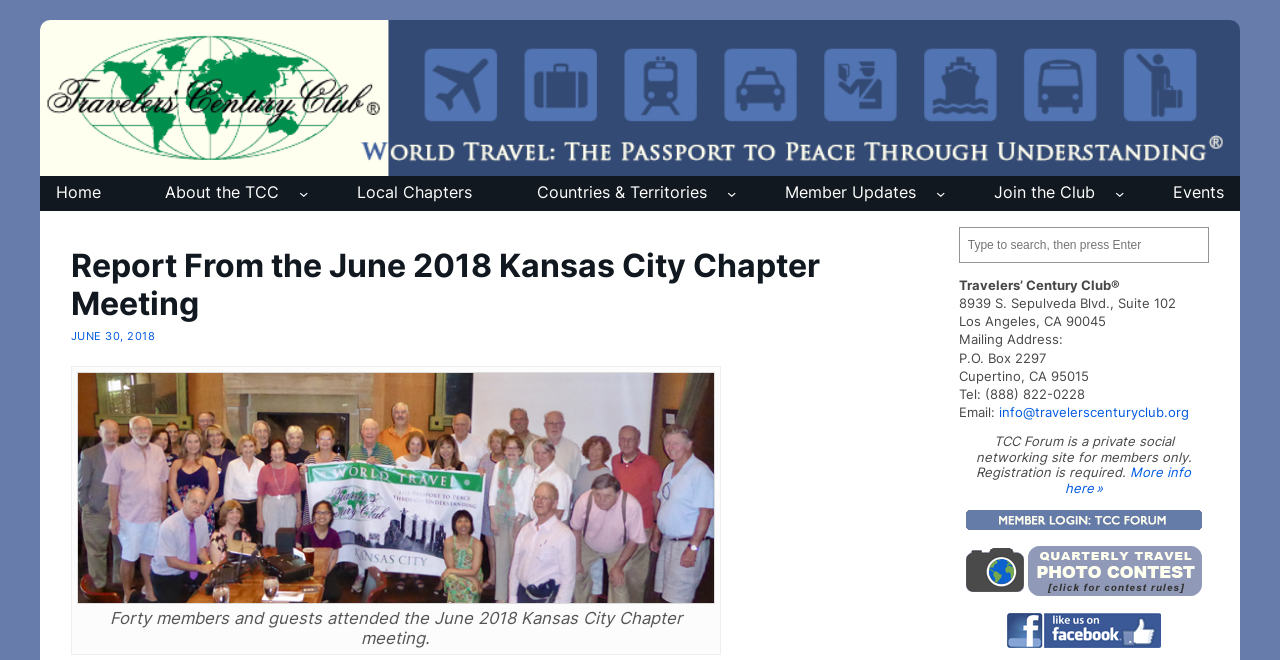Find the bounding box coordinates of the area to click in order to follow the instruction: "Click the Home link".

[0.031, 0.267, 0.091, 0.319]